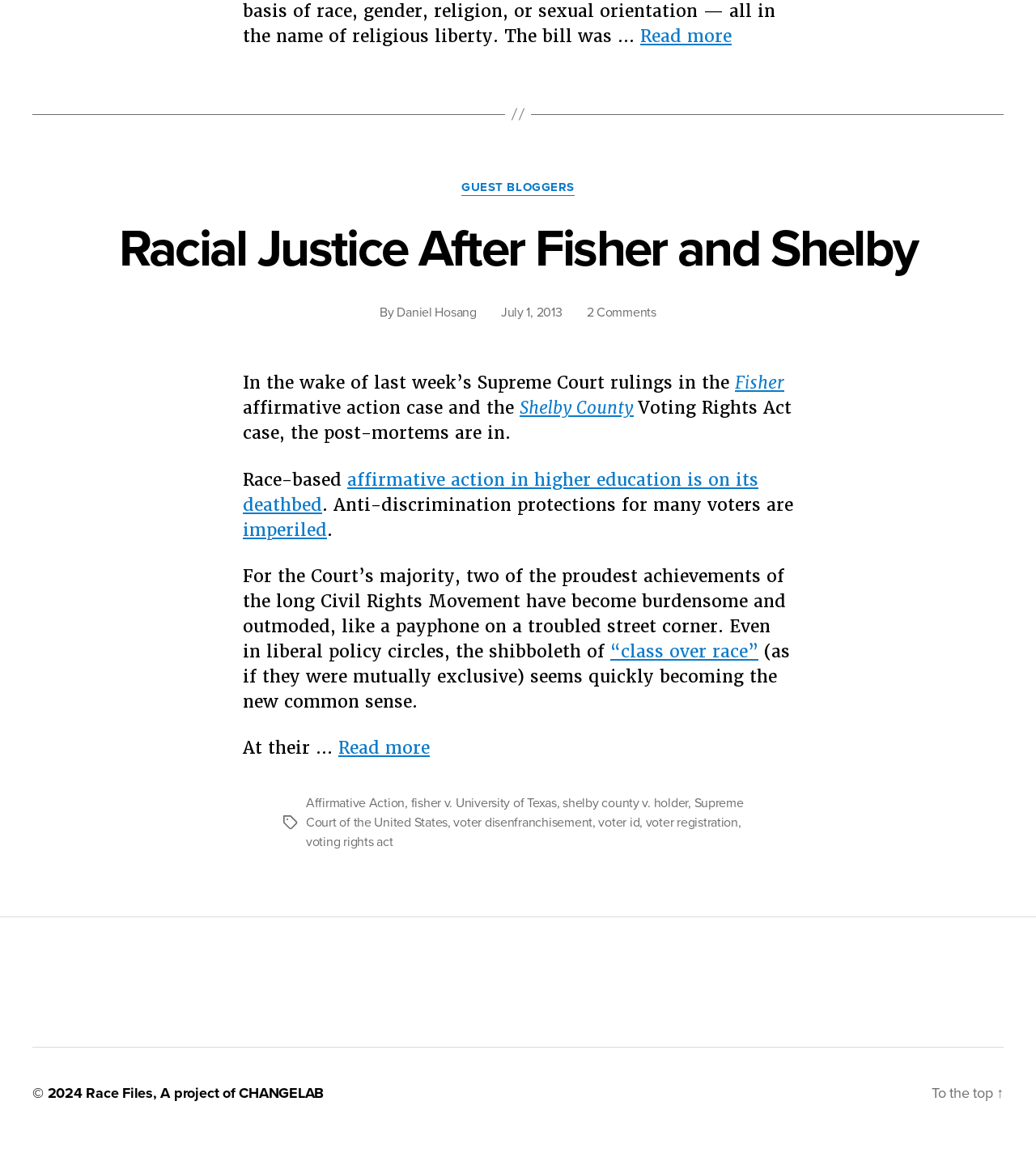What is the copyright year of the website?
Offer a detailed and exhaustive answer to the question.

I found the copyright year by looking at the static text element with the text '© 2024' which is a child of the contentinfo element.